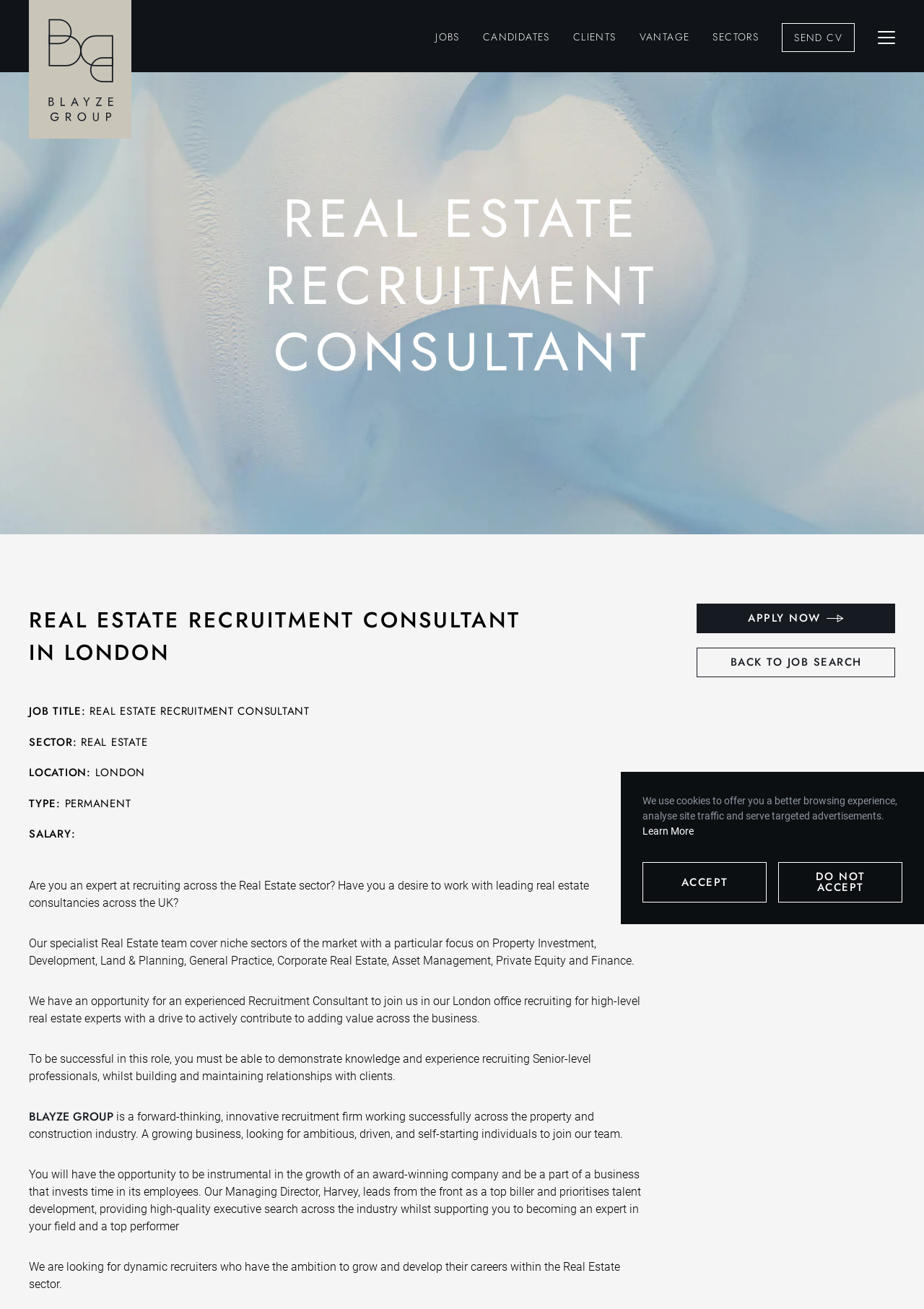Find and provide the bounding box coordinates for the UI element described here: "Send CV". The coordinates should be given as four float numbers between 0 and 1: [left, top, right, bottom].

[0.846, 0.018, 0.925, 0.04]